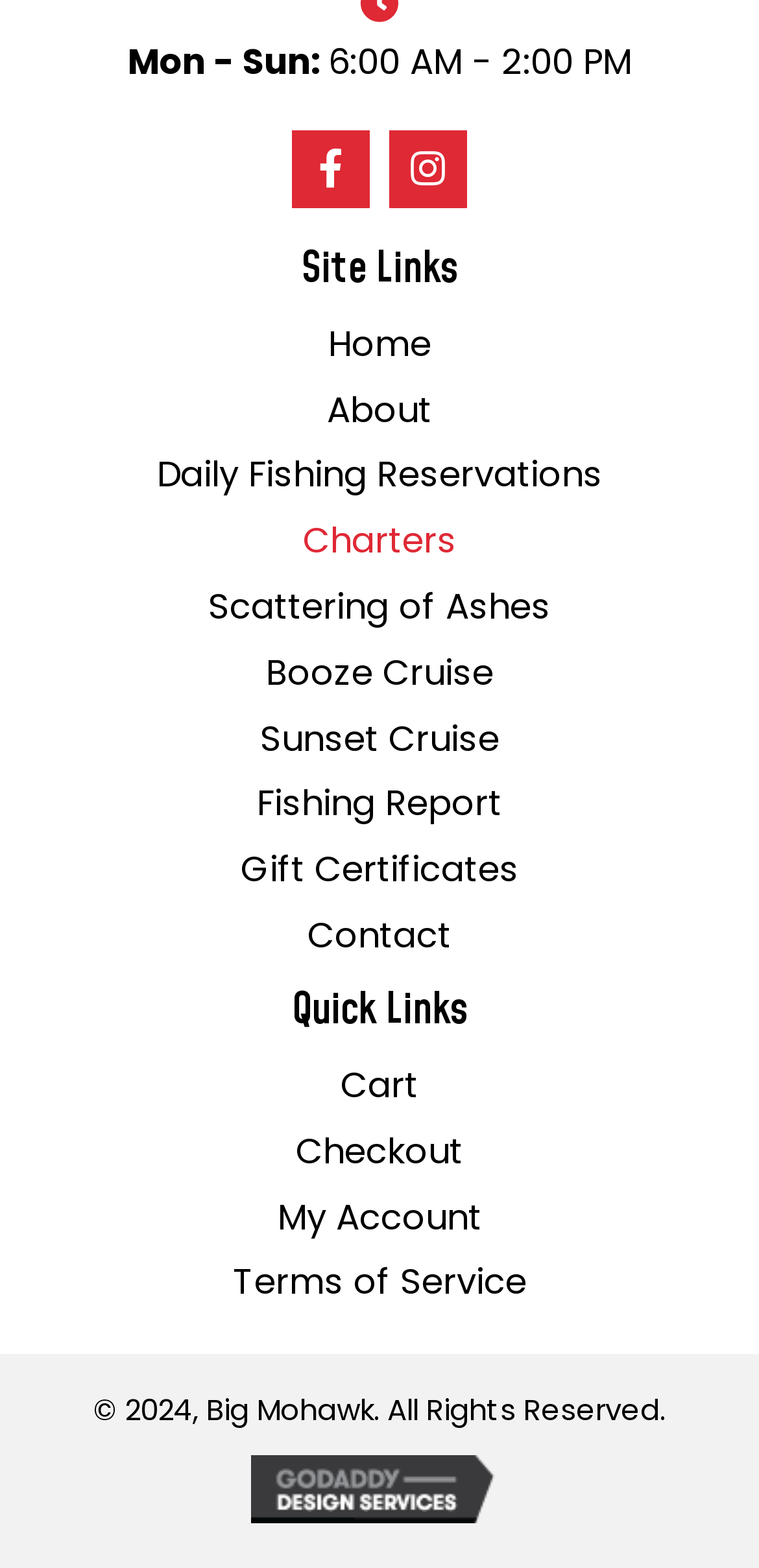Kindly respond to the following question with a single word or a brief phrase: 
What is the name of the company that designed this webpage?

GoDaddy Web Design